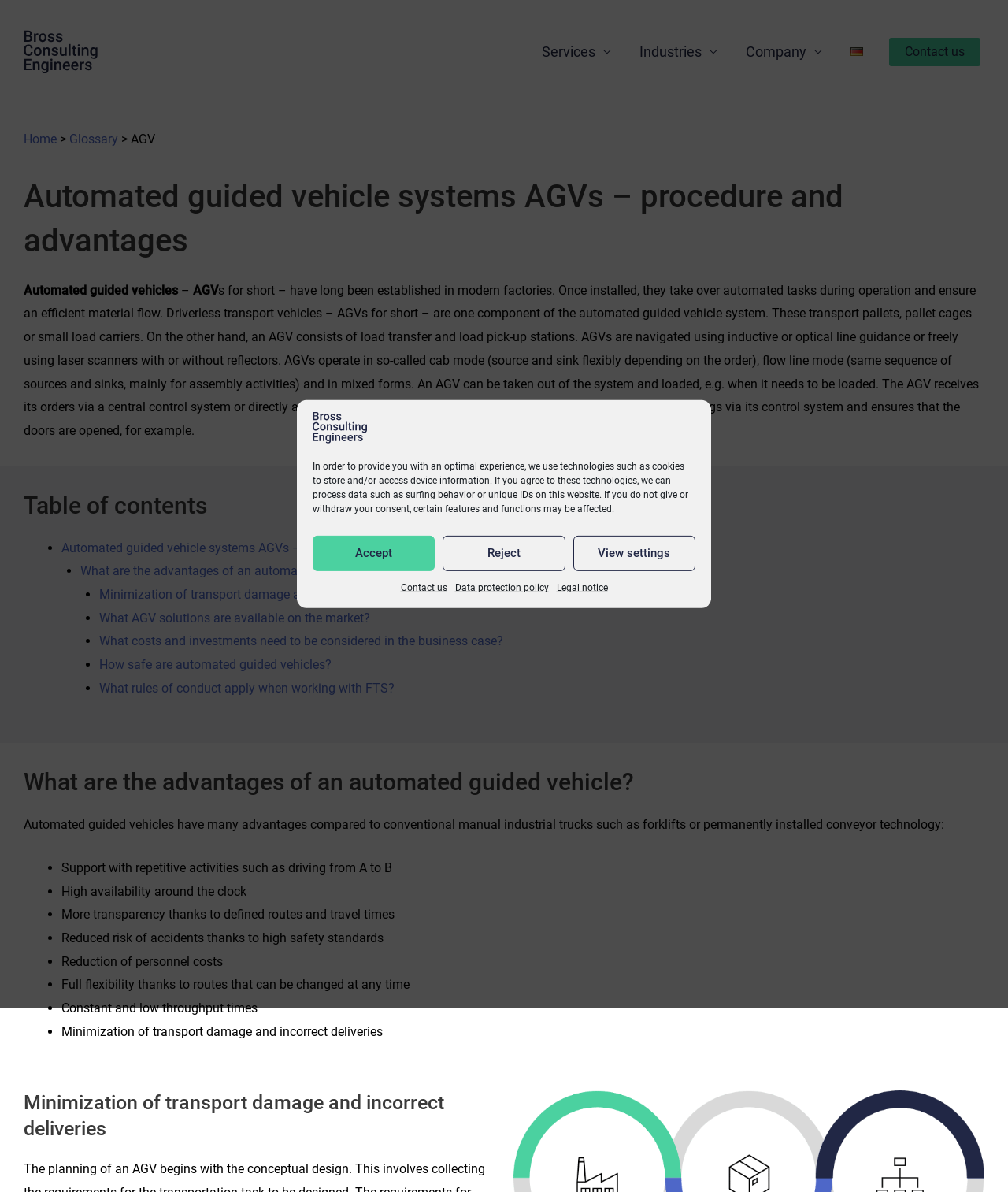What is the purpose of an AGV?
From the details in the image, answer the question comprehensively.

According to the webpage, AGVs are used to take over automated tasks during operation and ensure an efficient material flow, transporting pallets, pallet cages, or small load carriers.